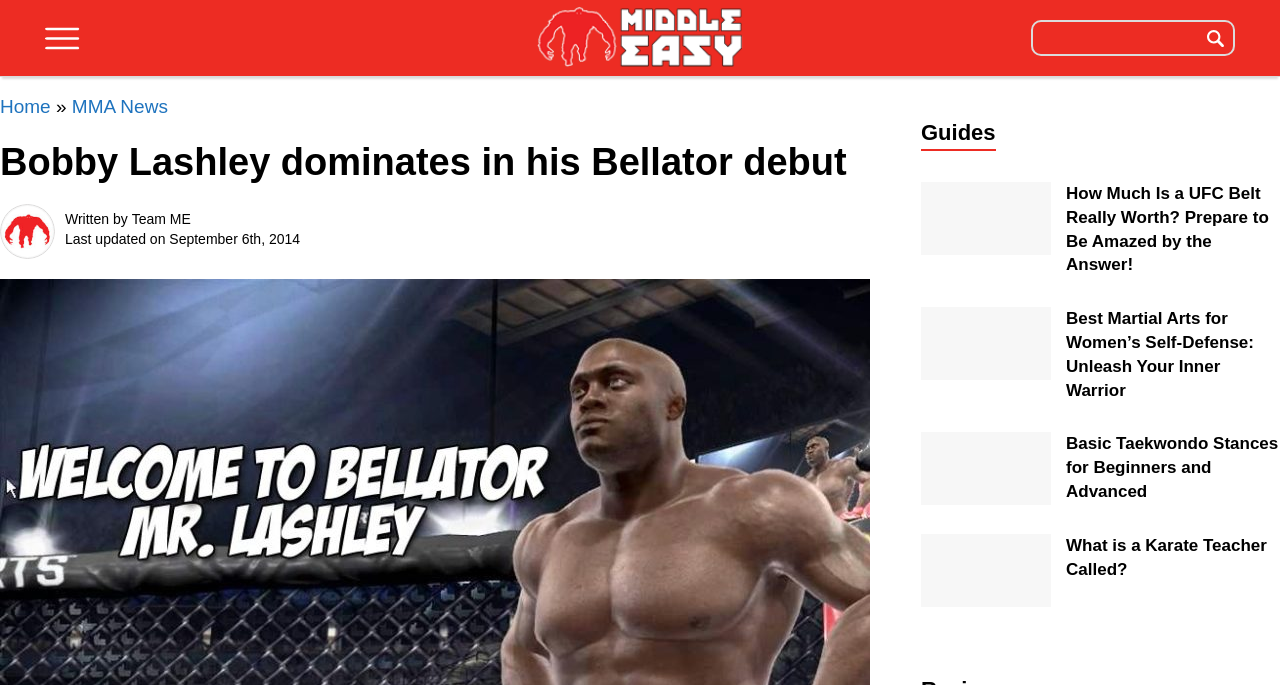Identify the bounding box coordinates of the specific part of the webpage to click to complete this instruction: "Learn about how much a UFC belt is worth".

[0.72, 0.266, 0.821, 0.372]